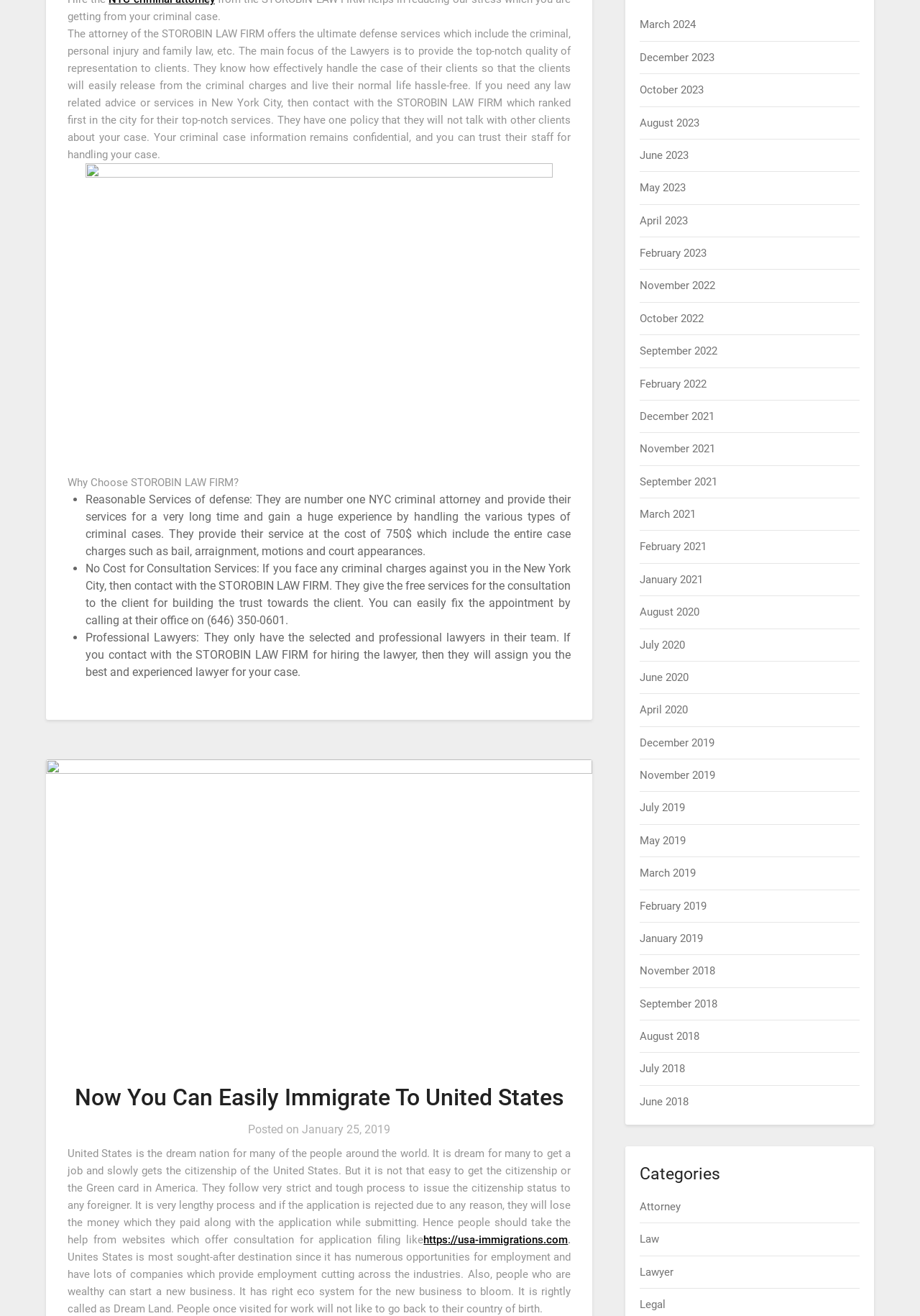Give a short answer to this question using one word or a phrase:
What is the cost of the entire case charges?

750$